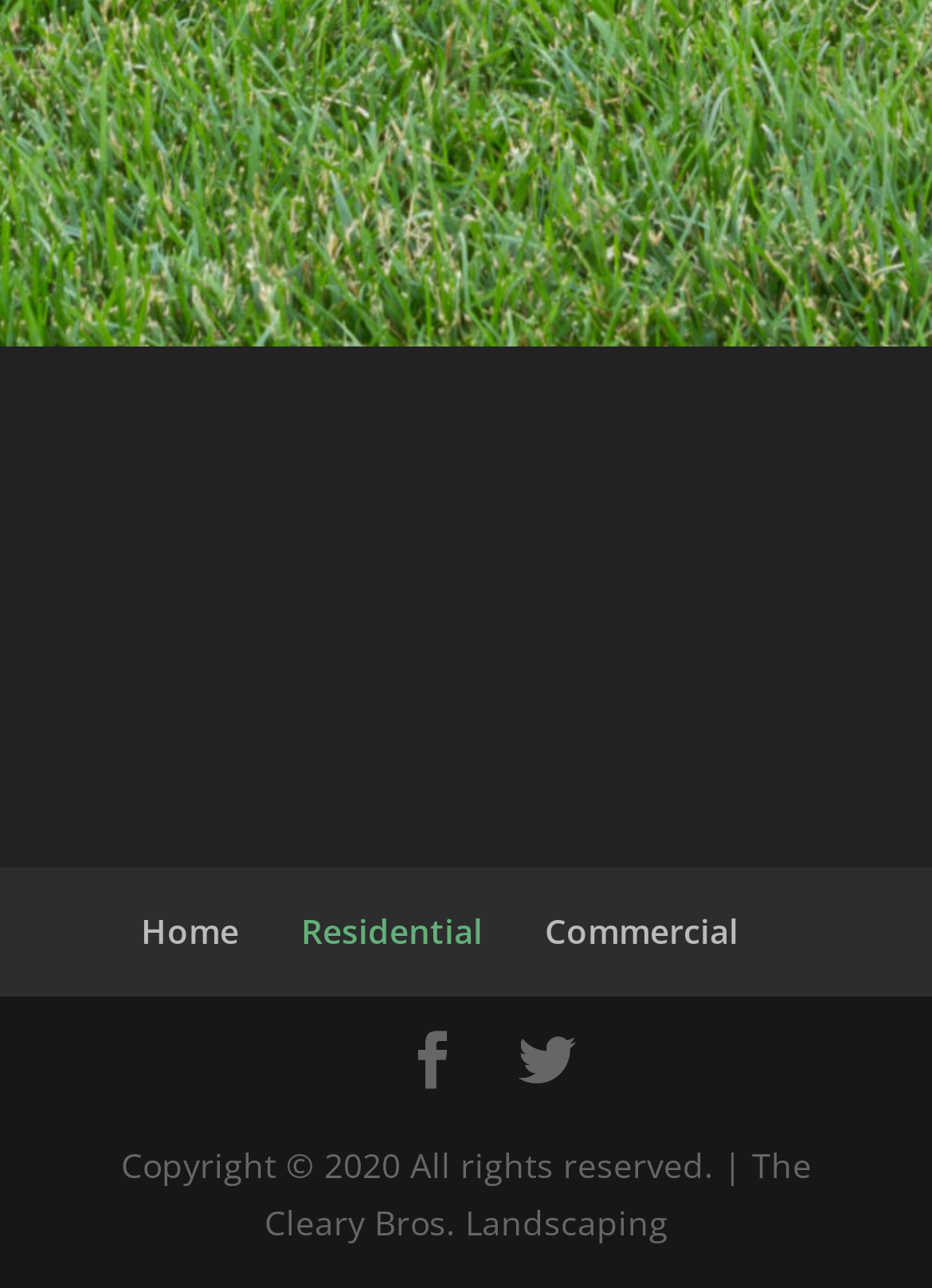Provide the bounding box coordinates for the UI element described in this sentence: "Forbes Travel Guide Management Excellence". The coordinates should be four float values between 0 and 1, i.e., [left, top, right, bottom].

None